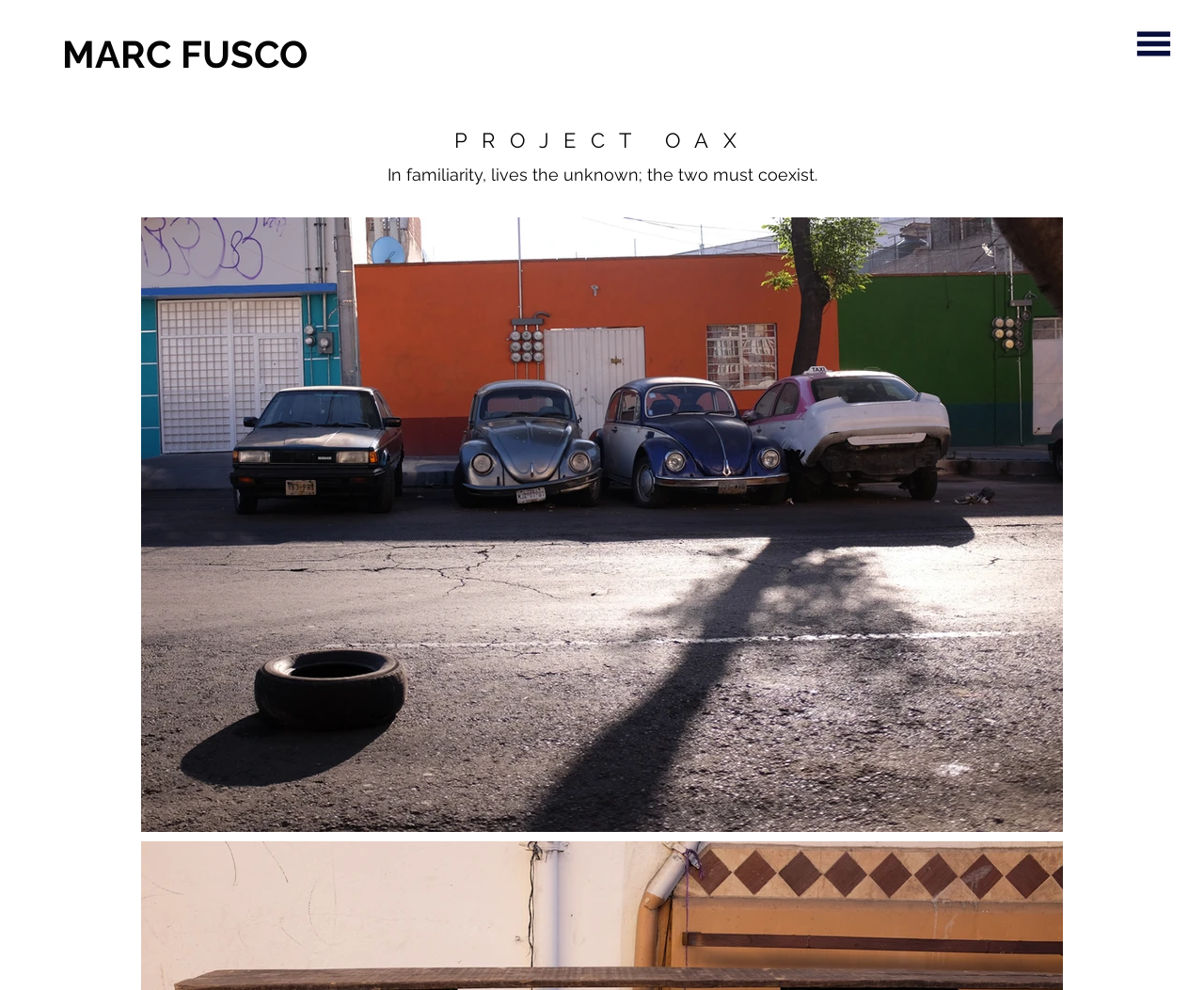From the webpage screenshot, predict the bounding box coordinates (top-left x, top-left y, bottom-right x, bottom-right y) for the UI element described here: MARC FUSCO

[0.052, 0.029, 0.362, 0.082]